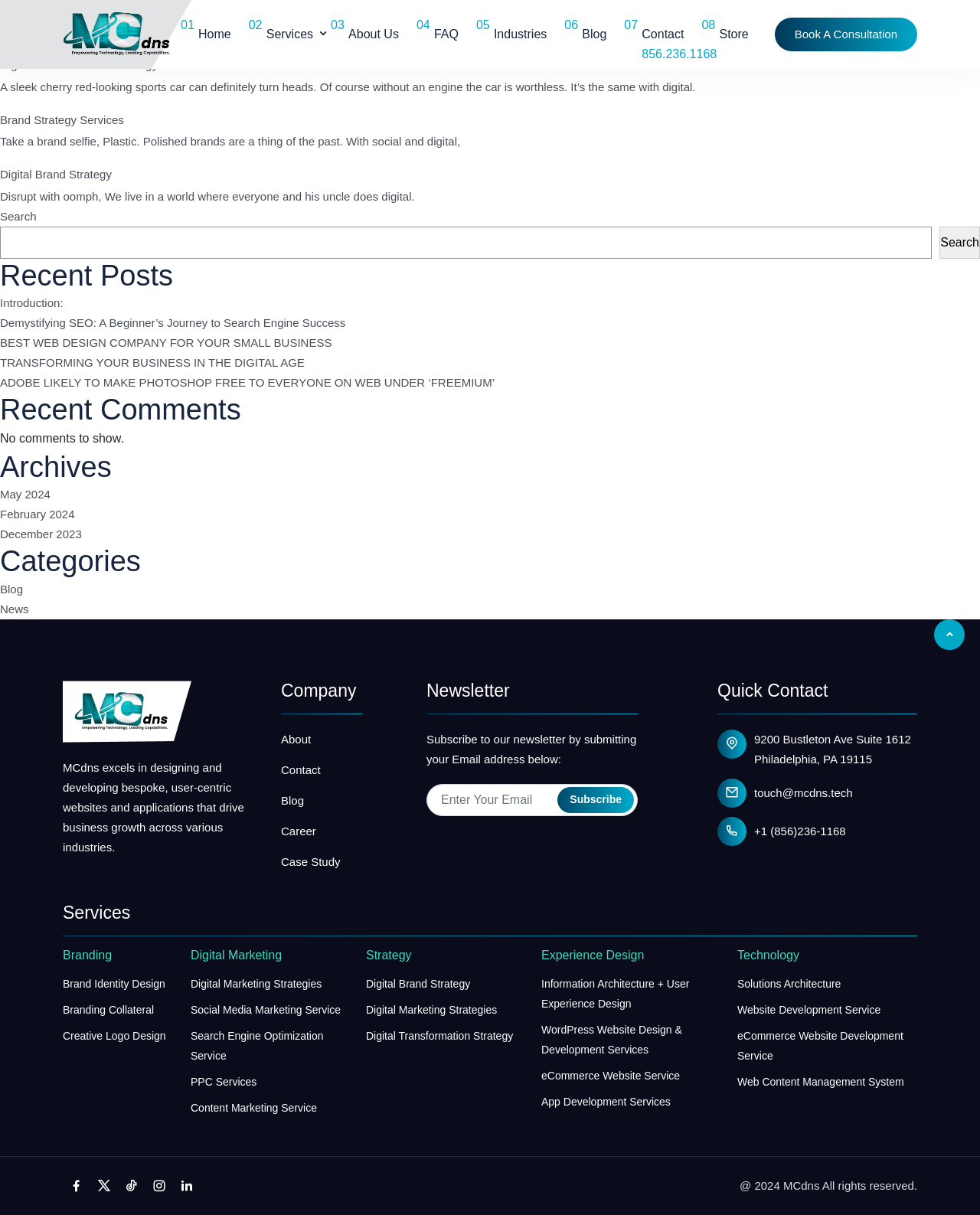Elaborate on the webpage's design and content in a detailed caption.

The webpage is about MCdns LLC, a company that provides digital transformation strategy, brand strategy services, and digital brand strategy. At the top, there is a navigation menu with links to different sections of the website, including Home, About Us, FAQ, Industries, Blog, Contact, and Store. Below the navigation menu, there is a header section with a heading "Category: Strategy" and a subheading "Digital Transformation Strategy". 

On the left side of the page, there are three articles with headings "Digital Transformation Strategy", "Brand Strategy Services", and "Digital Brand Strategy". Each article has a brief description and a link to read more. 

On the right side of the page, there is a search bar with a search button. Below the search bar, there are sections for Recent Posts, Recent Comments, Archives, and Categories. The Recent Posts section lists five article titles with links to read more. The Recent Comments section has a message saying "No comments to show." The Archives section lists three months with links to view archived posts. The Categories section lists two categories, Blog and News, with links to view related posts.

At the bottom of the page, there is a footer section with several columns. The first column has a logo and a brief description of MCdns LLC. The second column has links to About, Contact, Blog, Career, and Case Study. The third column has a newsletter subscription form with a heading "Newsletter" and a brief description. The fourth column has a heading "Quick Contact" with the company's address, email, and phone number. The fifth column has a heading "Services" with subheadings "Branding" and "Digital Marketing", each with several links to related services.

Throughout the page, there are several images, including a logo, a cherry red sports car, and a search icon.